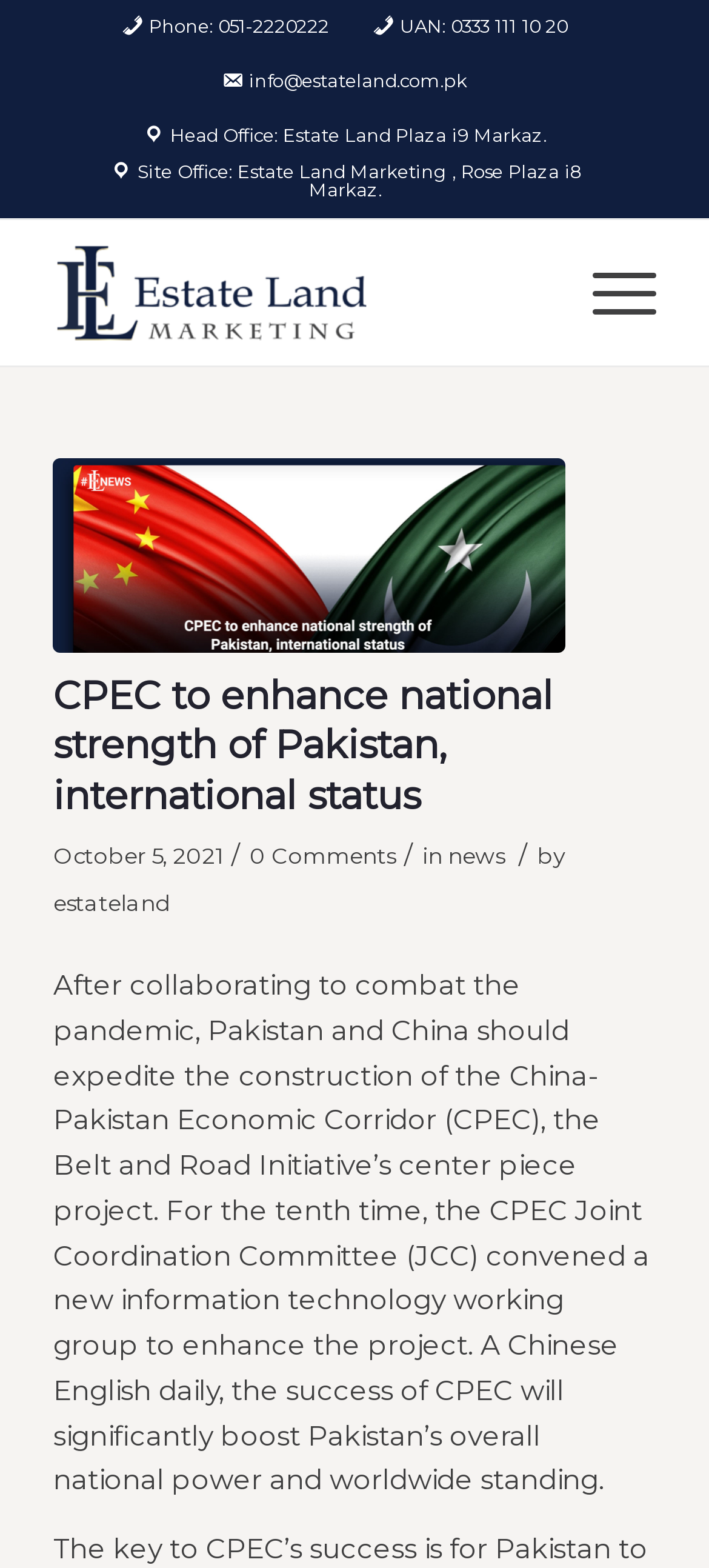When was the article published?
Could you answer the question with a detailed and thorough explanation?

The publication date of the article can be found in the metadata section of the webpage, which is 'October 5, 2021'. This date is located below the title of the article and above the article content.